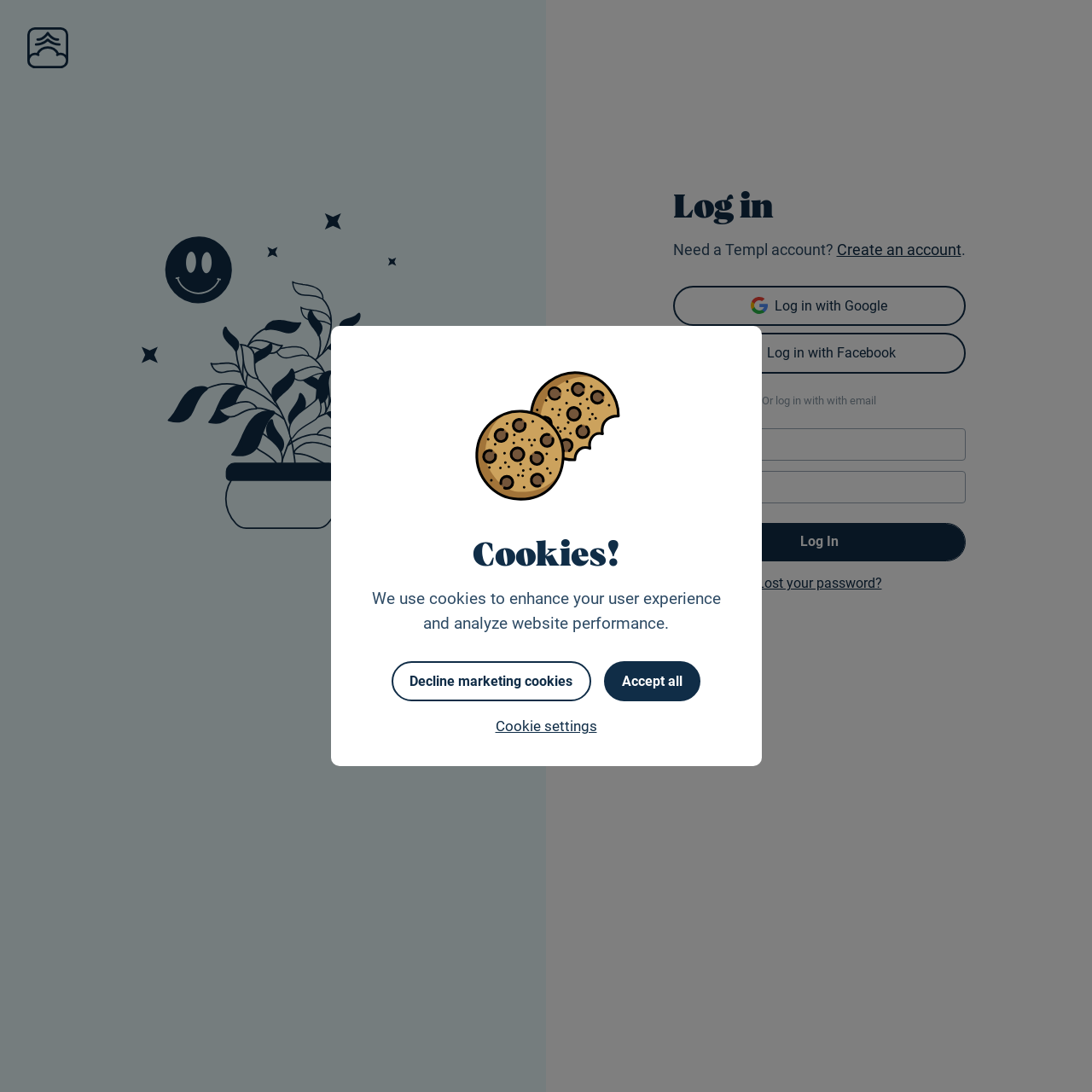Point out the bounding box coordinates of the section to click in order to follow this instruction: "Enter email".

[0.616, 0.392, 0.884, 0.422]